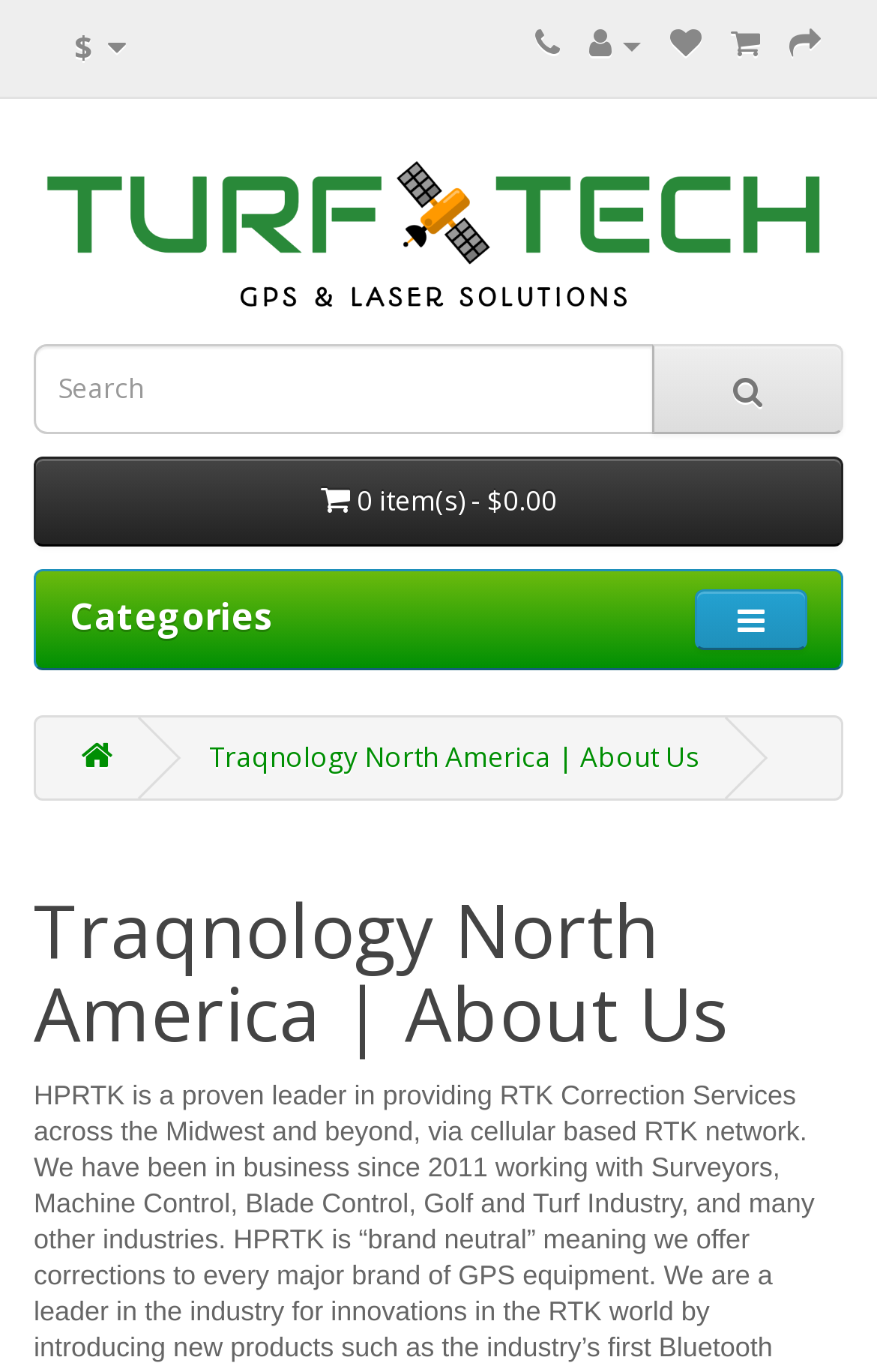Write a detailed summary of the webpage.

The webpage is about "About Us" and appears to be a part of an e-commerce website. At the top left, there is a button with a dollar sign and a shopping cart icon. To the right of this button, there are five social media links represented by icons. 

Below these icons, there is a large link to the "Traqnology Store" with an accompanying image that spans almost the entire width of the page. 

Underneath the store link, there is a search bar with a "Search" label and a button with a magnifying glass icon to the right. 

To the right of the search bar, there is a button displaying the number of items in the shopping cart and the total cost, which is currently zero. 

Further down, there is a section labeled "Categories" with a button to the right featuring a folder icon. 

Below this section, there is a link to the "About Us" page, which is also the title of the current page. This link is accompanied by a heading that spans the width of the page, reiterating the title "Traqnology North America | About Us".